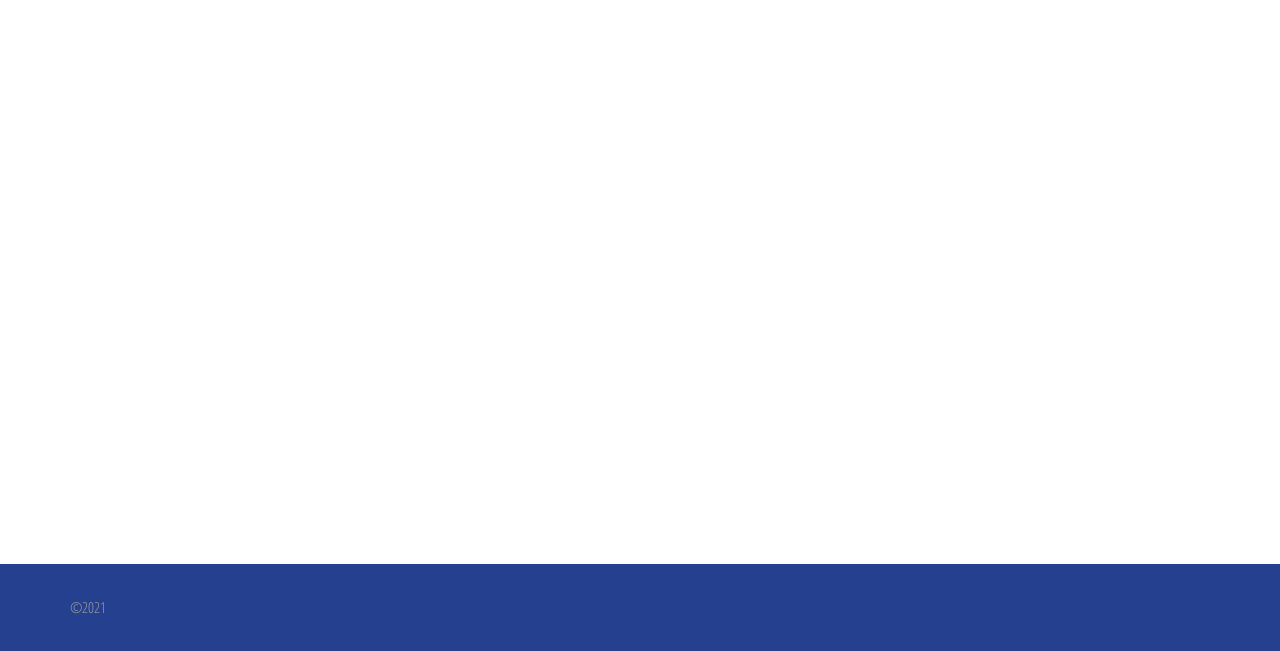Specify the bounding box coordinates of the area that needs to be clicked to achieve the following instruction: "explore 'Goldthorpe Terraces'".

[0.25, 0.772, 0.383, 0.818]